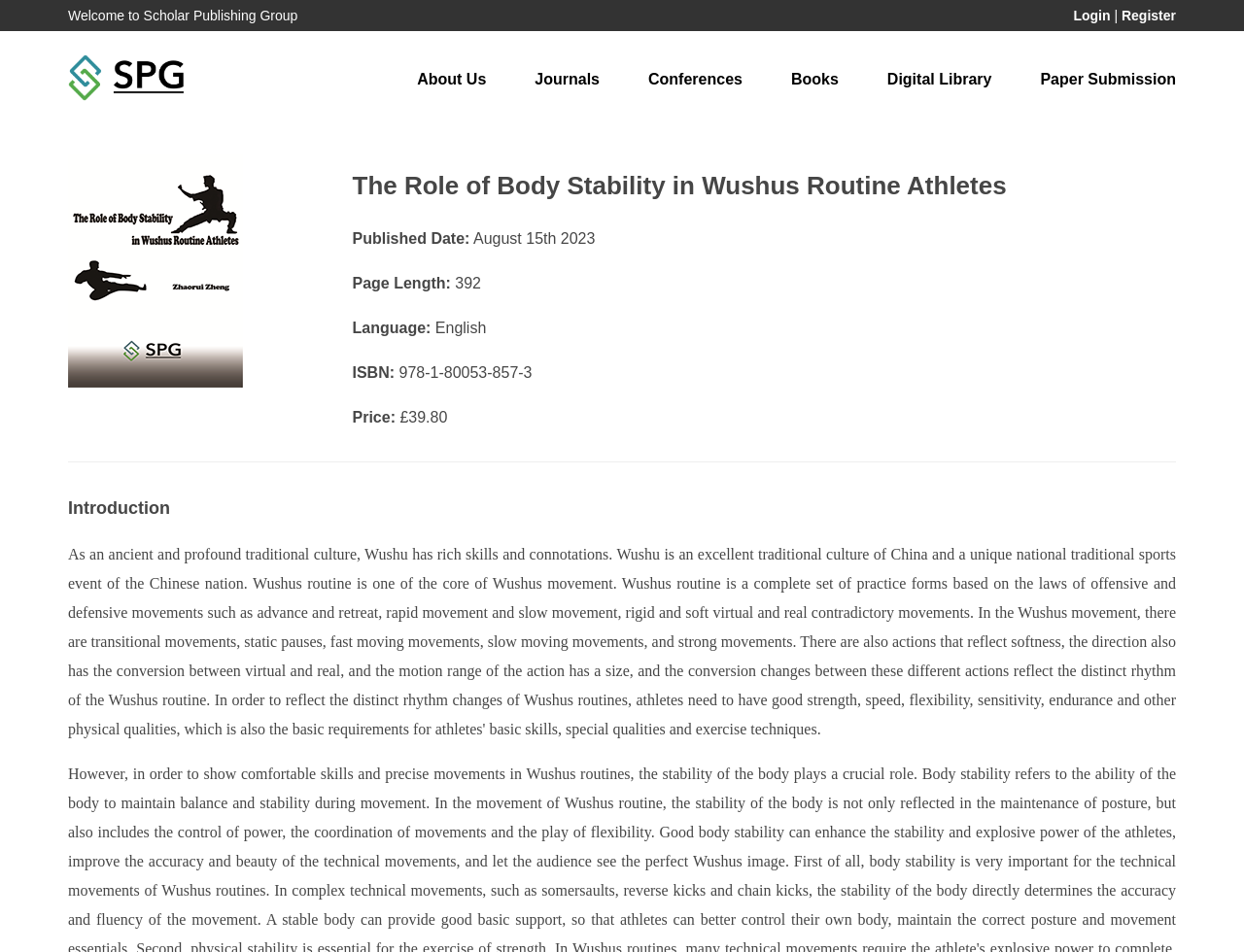Please locate the bounding box coordinates of the element that needs to be clicked to achieve the following instruction: "Click on the 'Login' link". The coordinates should be four float numbers between 0 and 1, i.e., [left, top, right, bottom].

[0.863, 0.008, 0.893, 0.024]